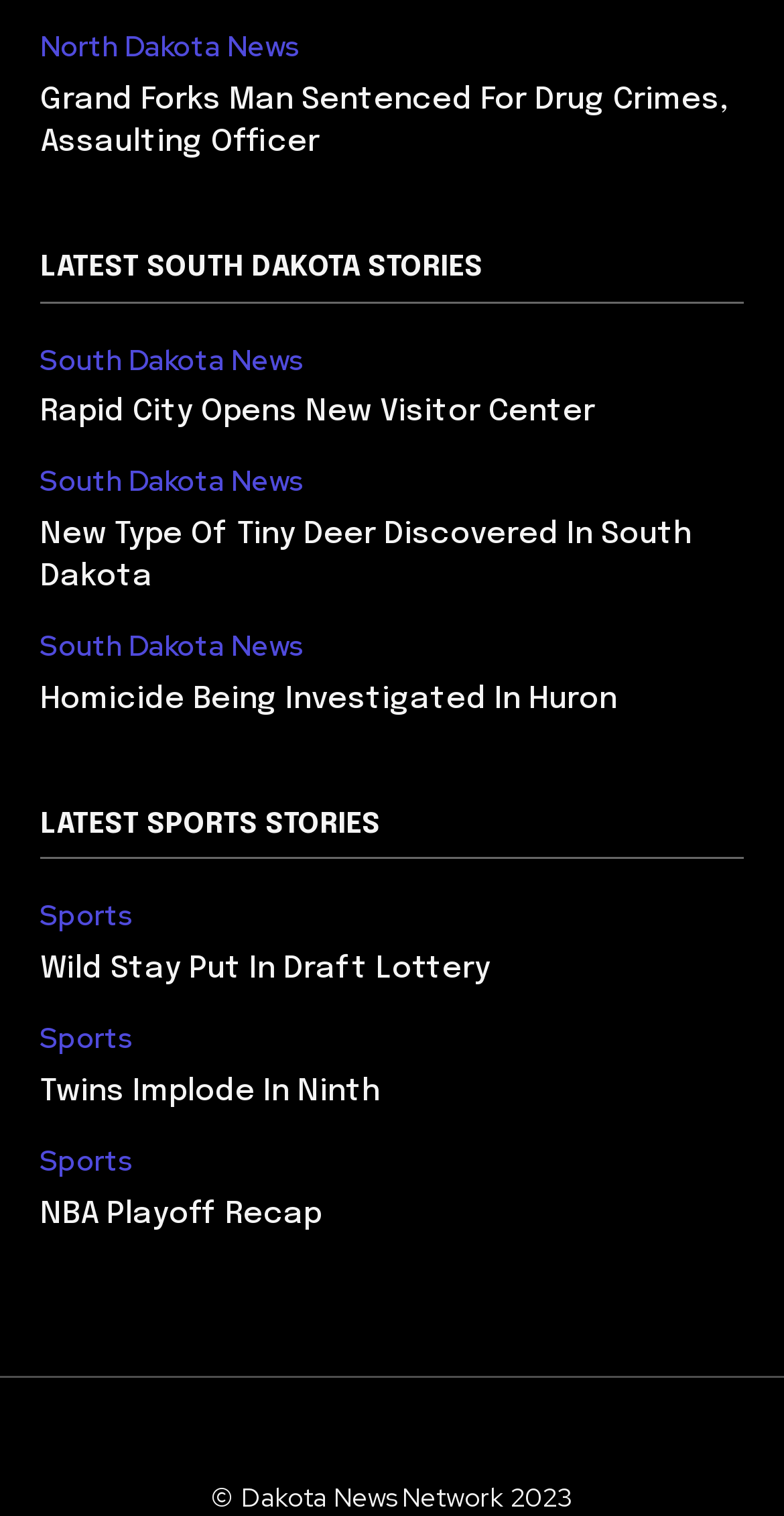Please locate the bounding box coordinates of the element that needs to be clicked to achieve the following instruction: "Learn about new type of tiny deer in South Dakota". The coordinates should be four float numbers between 0 and 1, i.e., [left, top, right, bottom].

[0.051, 0.342, 0.885, 0.392]